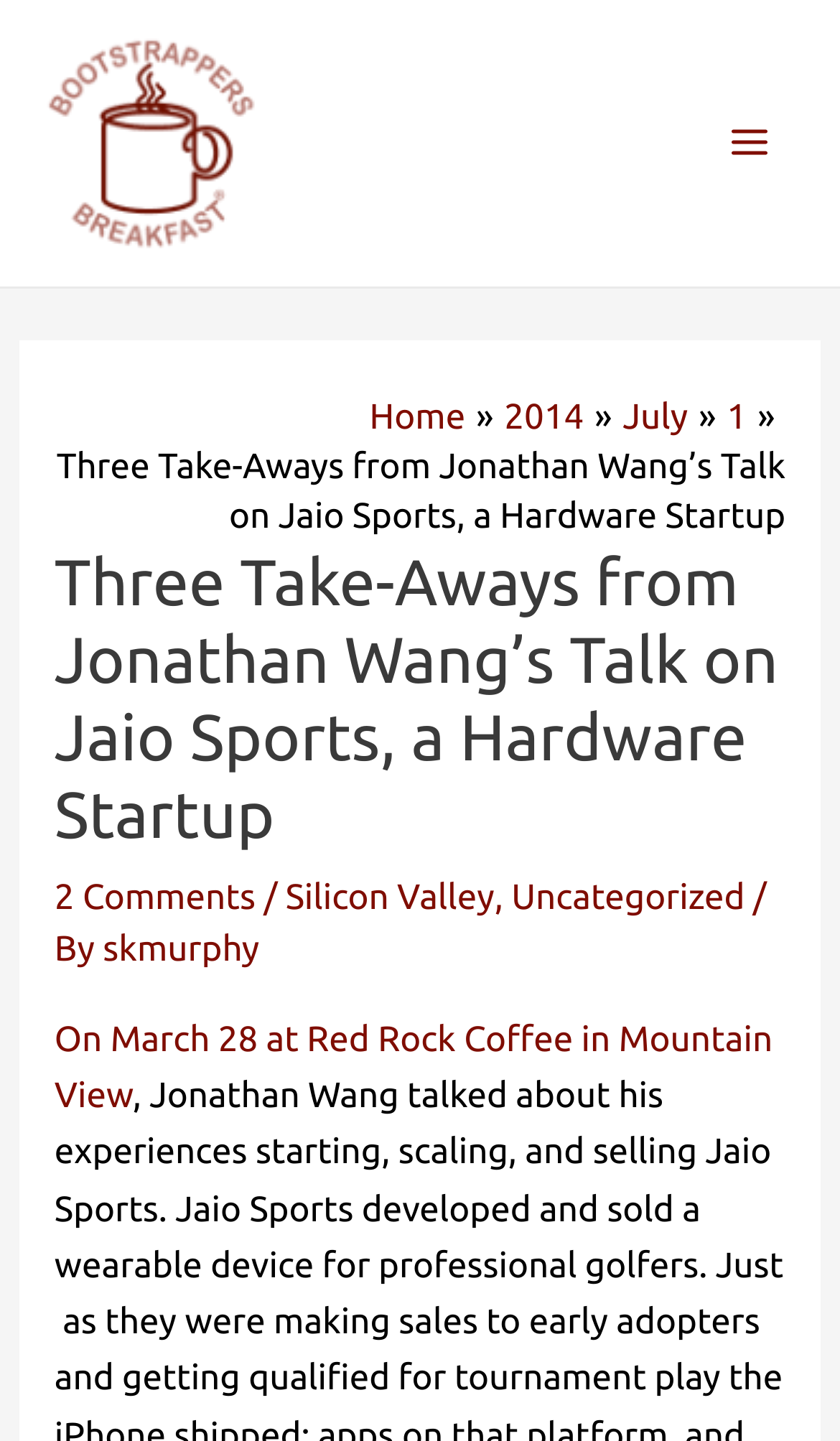What is the category of this post?
Using the image, provide a detailed and thorough answer to the question.

I found the category of the post by looking at the link elements below the main heading of the webpage. One of the link elements has the text 'Uncategorized', which suggests that it is the category of the post.